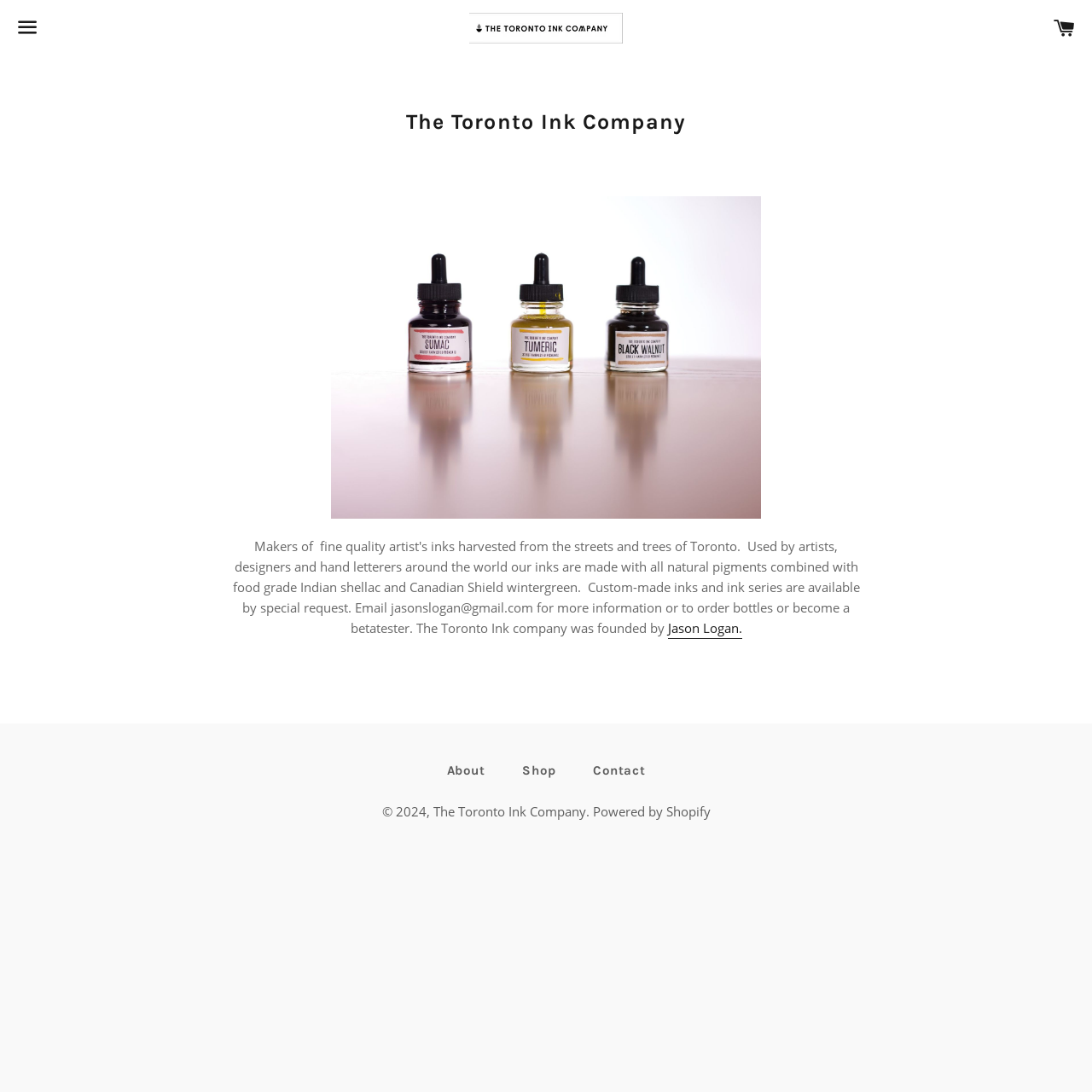What platform is the website built on? Examine the screenshot and reply using just one word or a brief phrase.

Shopify